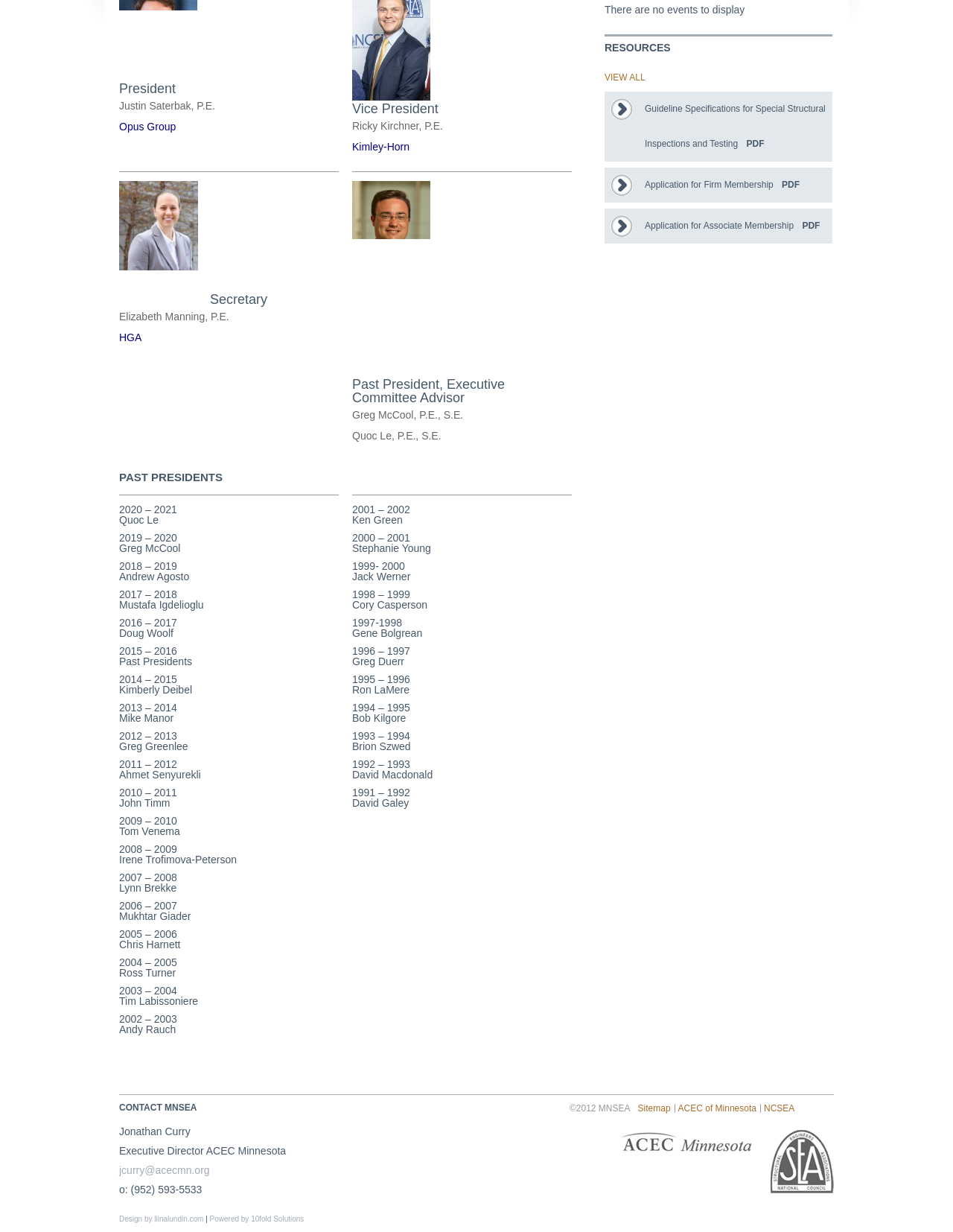Please determine the bounding box coordinates for the element with the description: "Application for Associate Membership PDF".

[0.634, 0.169, 0.873, 0.198]